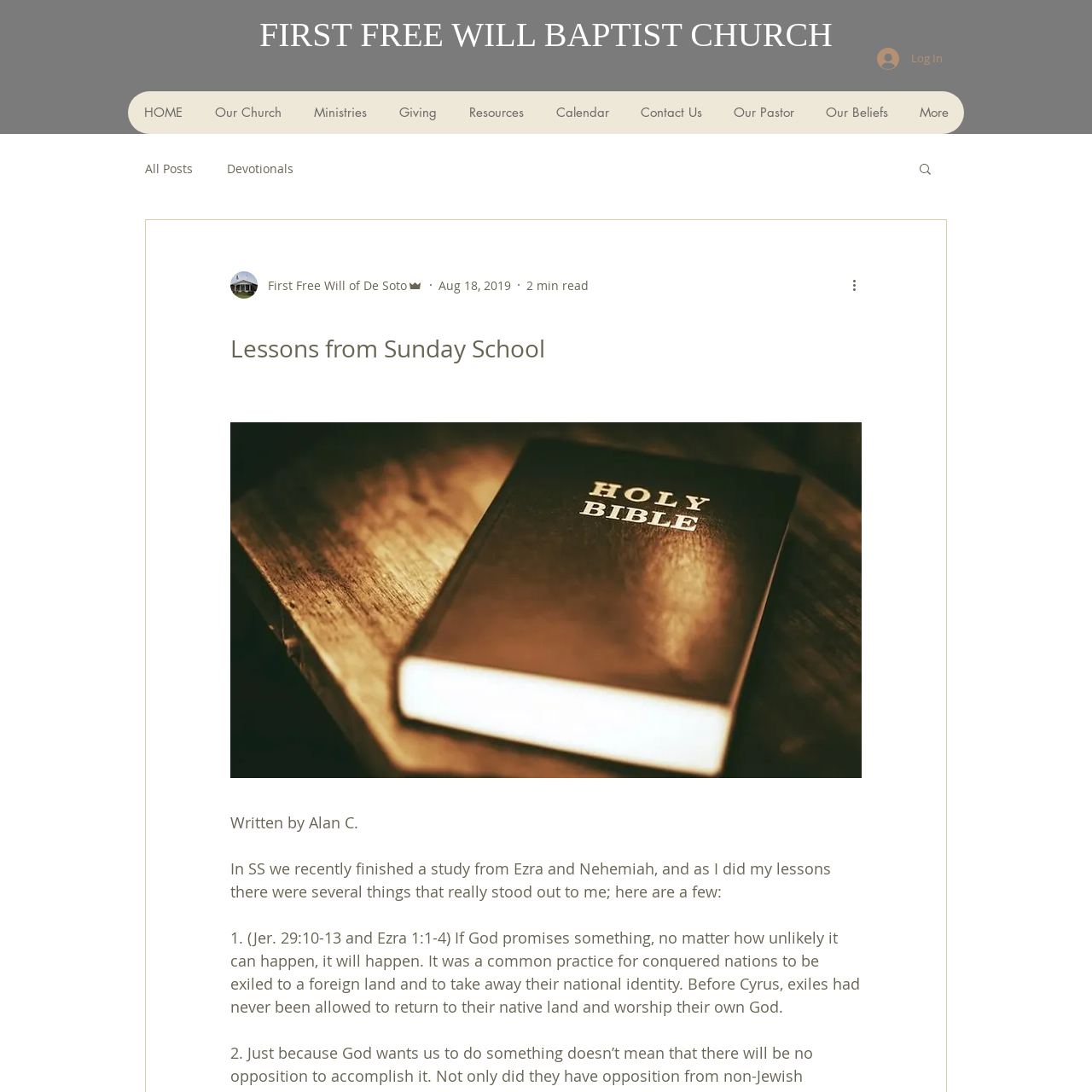Determine the bounding box coordinates for the area that should be clicked to carry out the following instruction: "Log in to the website".

[0.792, 0.039, 0.874, 0.068]